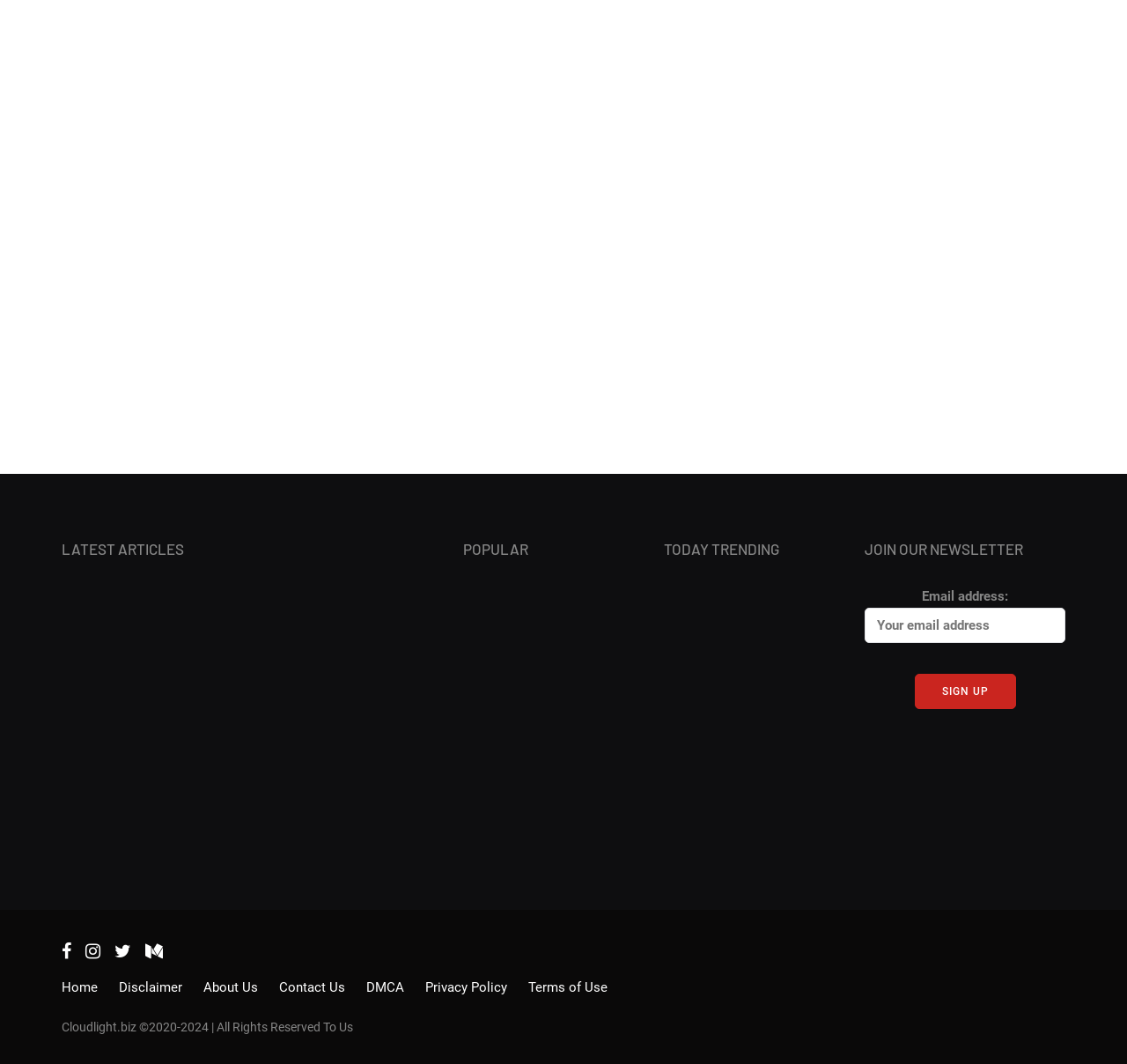Please specify the bounding box coordinates in the format (top-left x, top-left y, bottom-right x, bottom-right y), with all values as floating point numbers between 0 and 1. Identify the bounding box of the UI element described by: About Us

[0.18, 0.92, 0.229, 0.935]